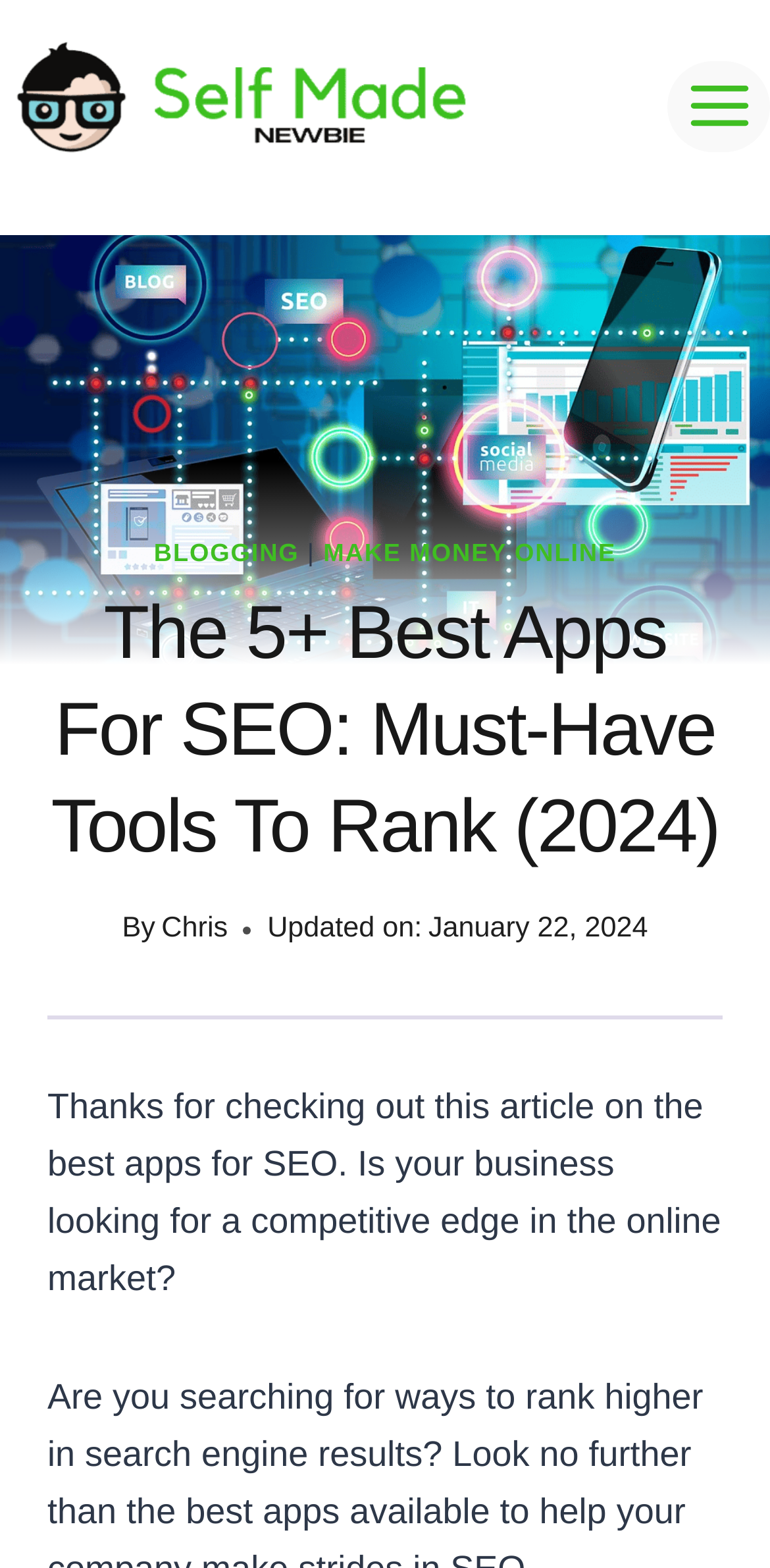Provide the bounding box coordinates of the HTML element this sentence describes: "Toggle Menu". The bounding box coordinates consist of four float numbers between 0 and 1, i.e., [left, top, right, bottom].

[0.867, 0.039, 1.0, 0.097]